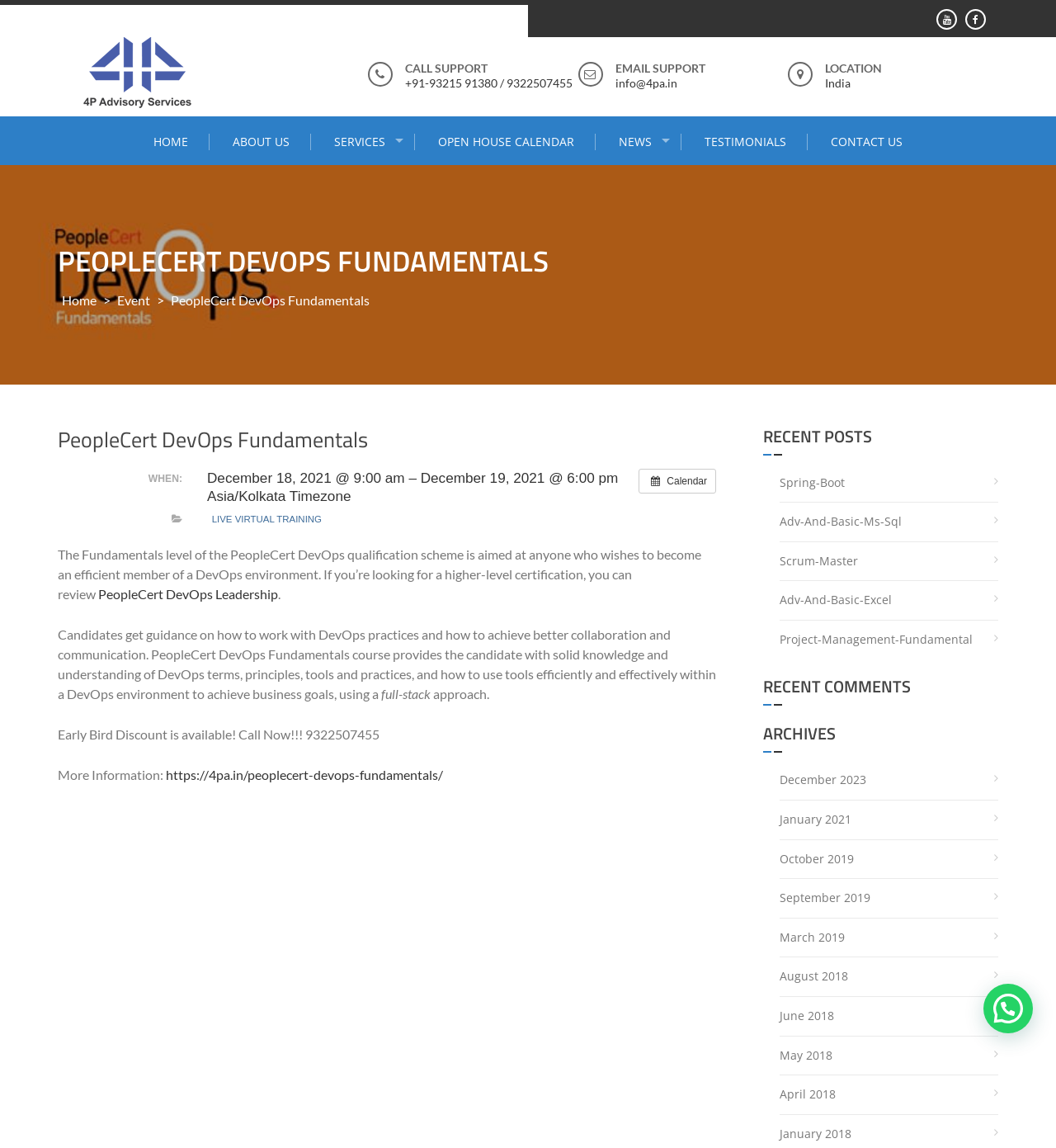What is the location of the corporate training powerhouse?
Refer to the image and respond with a one-word or short-phrase answer.

India